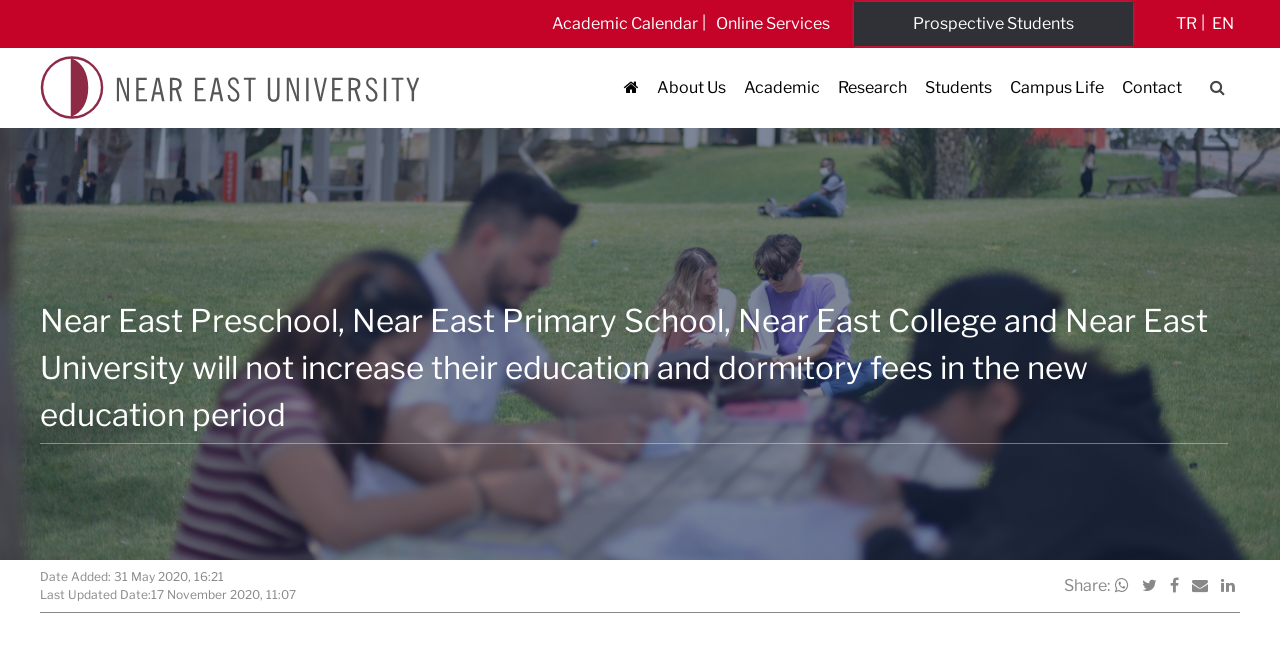Locate the bounding box coordinates of the element that needs to be clicked to carry out the instruction: "Search for something". The coordinates should be given as four float numbers ranging from 0 to 1, i.e., [left, top, right, bottom].

[0.943, 0.115, 0.959, 0.155]